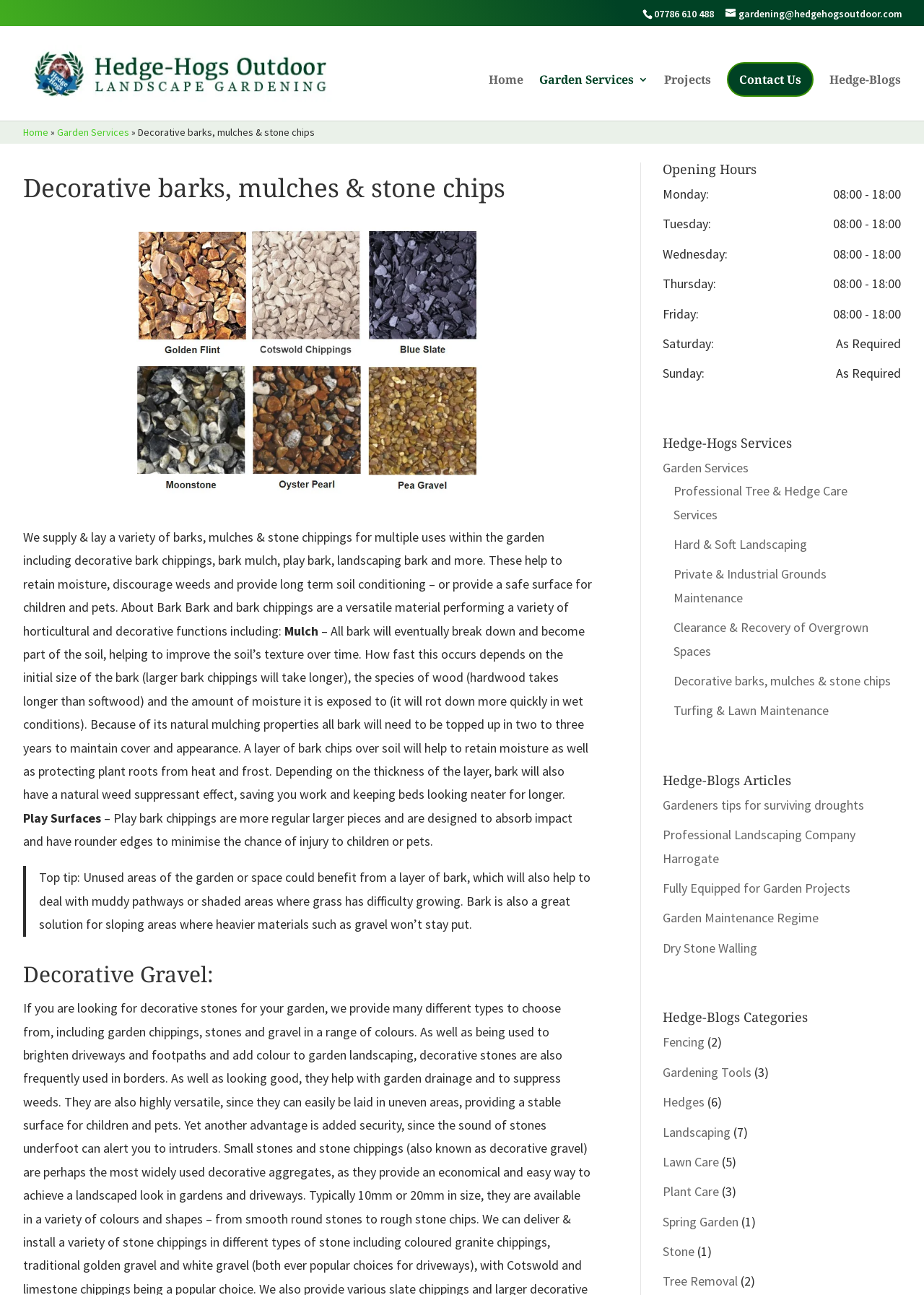Please determine the bounding box coordinates of the element to click on in order to accomplish the following task: "Learn about decorative barks and mulches". Ensure the coordinates are four float numbers ranging from 0 to 1, i.e., [left, top, right, bottom].

[0.025, 0.125, 0.641, 0.17]